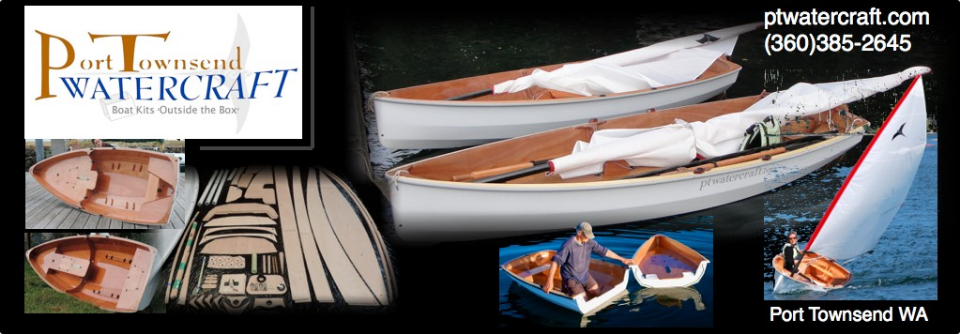Kindly respond to the following question with a single word or a brief phrase: 
What is the purpose of the smaller image with a person operating a boat?

To emphasize user experience